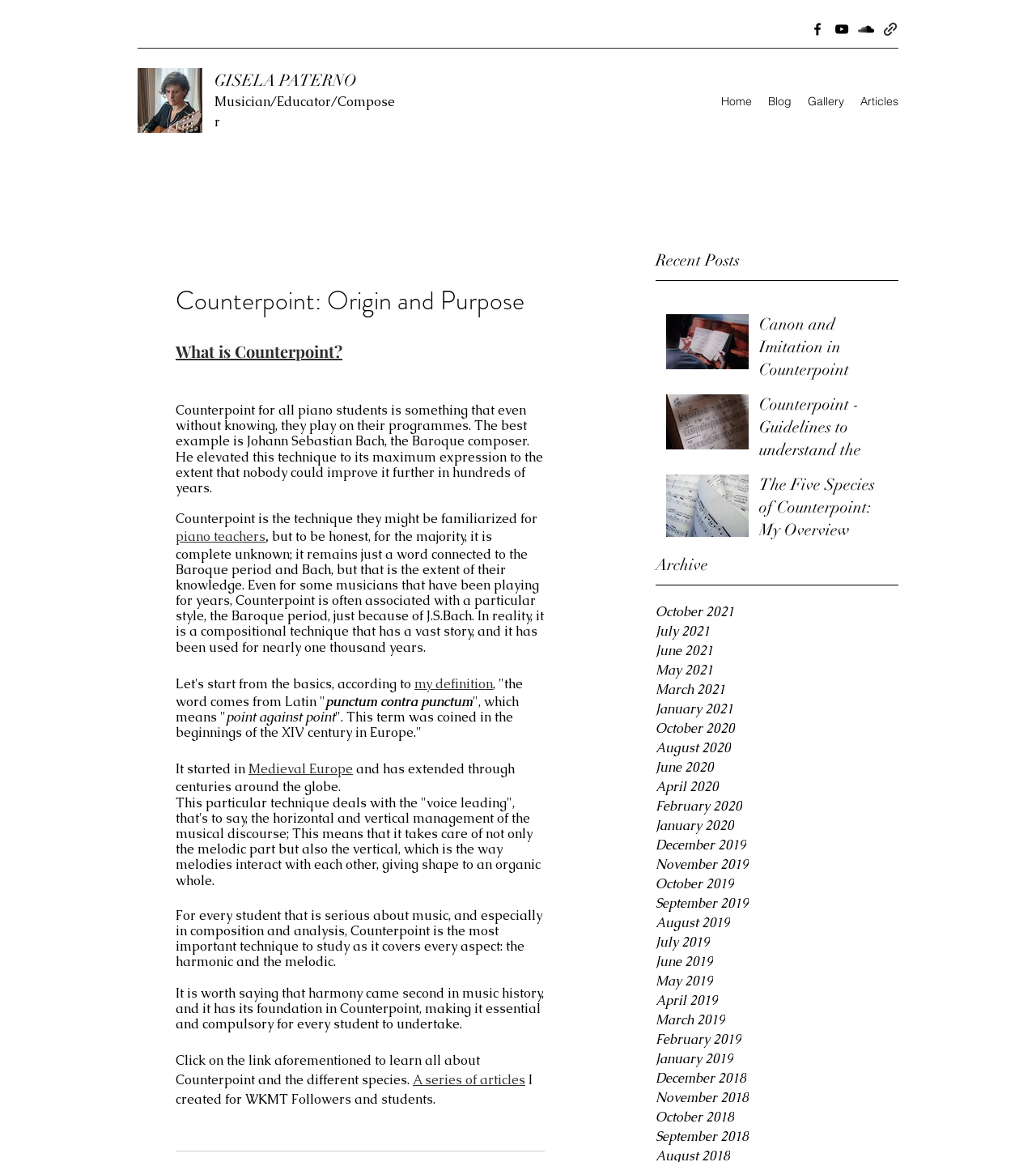Construct a thorough caption encompassing all aspects of the webpage.

This webpage is about Counterpoint, a musical technique, and its origin and purpose. At the top, there is a social bar with links to Facebook, YouTube, and SoundCloud, accompanied by their respective icons. Below the social bar, there is a link with an image, followed by the name "GISELA PATERNO" and her title "Musician/Educator/Composer".

The main content of the webpage is divided into two sections. On the left, there is a navigation menu with links to "Home", "Blog", "Gallery", and "Articles". On the right, there is a list of recent posts, each with an image, a title, and a brief summary. The posts are about different aspects of Counterpoint, including its guidelines, species, and applications.

Below the recent posts, there is an archive section with links to posts from different months and years, dating back to 2018. The archive section takes up a significant portion of the webpage.

The main article on the webpage is titled "Counterpoint: Origin and Purpose". It provides an in-depth explanation of what Counterpoint is, its history, and its significance in music composition and analysis. The article is divided into sections, each with a heading, and includes links to related topics, such as "What is Counterpoint?" and "piano teachers". The text is accompanied by images and icons, which break up the content and make it easier to read.

Overall, the webpage is a resource for musicians and music students who want to learn about Counterpoint and its applications. It provides a comprehensive overview of the technique, its history, and its significance, as well as links to related topics and resources.